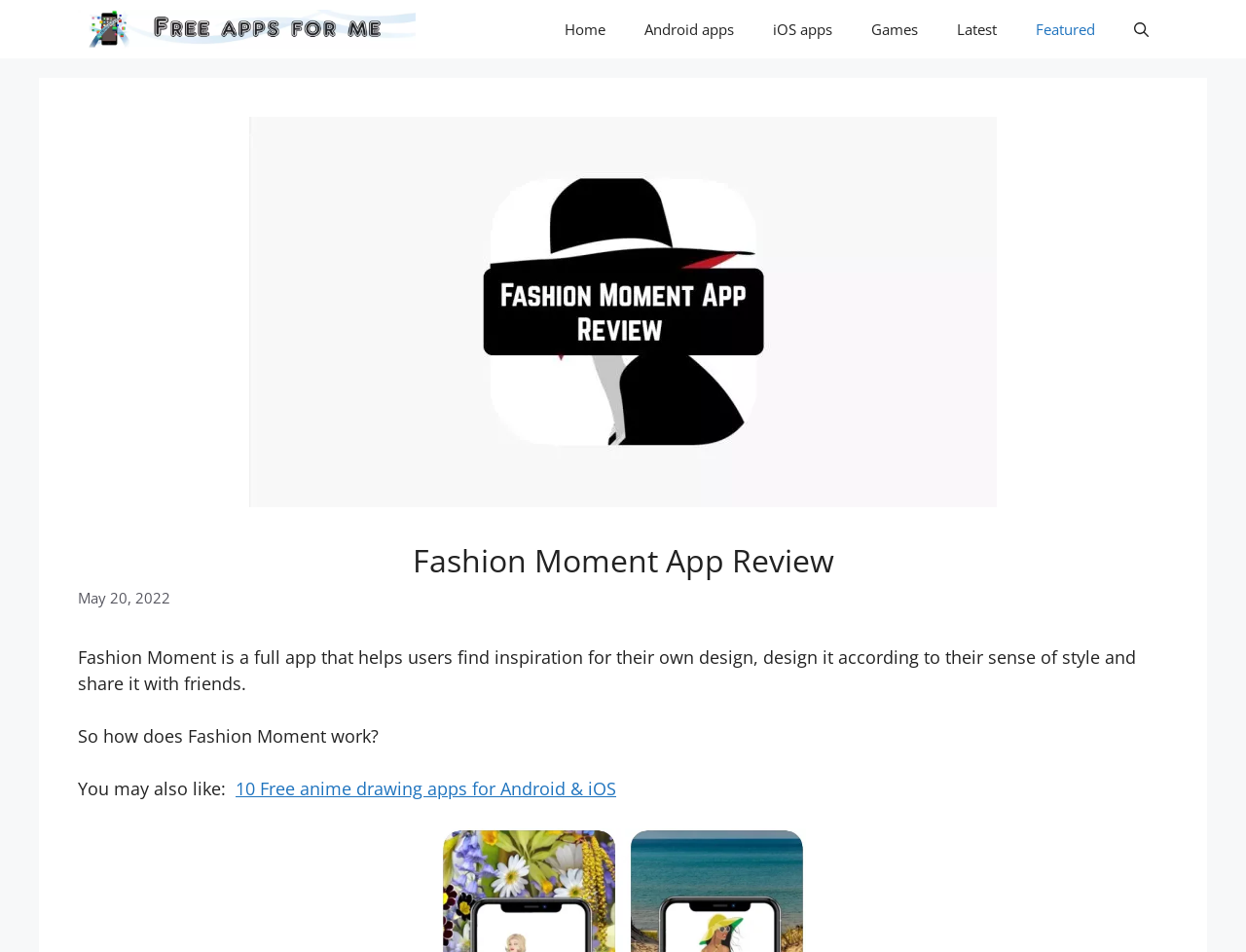Provide your answer in a single word or phrase: 
When was the review published?

May 20, 2022